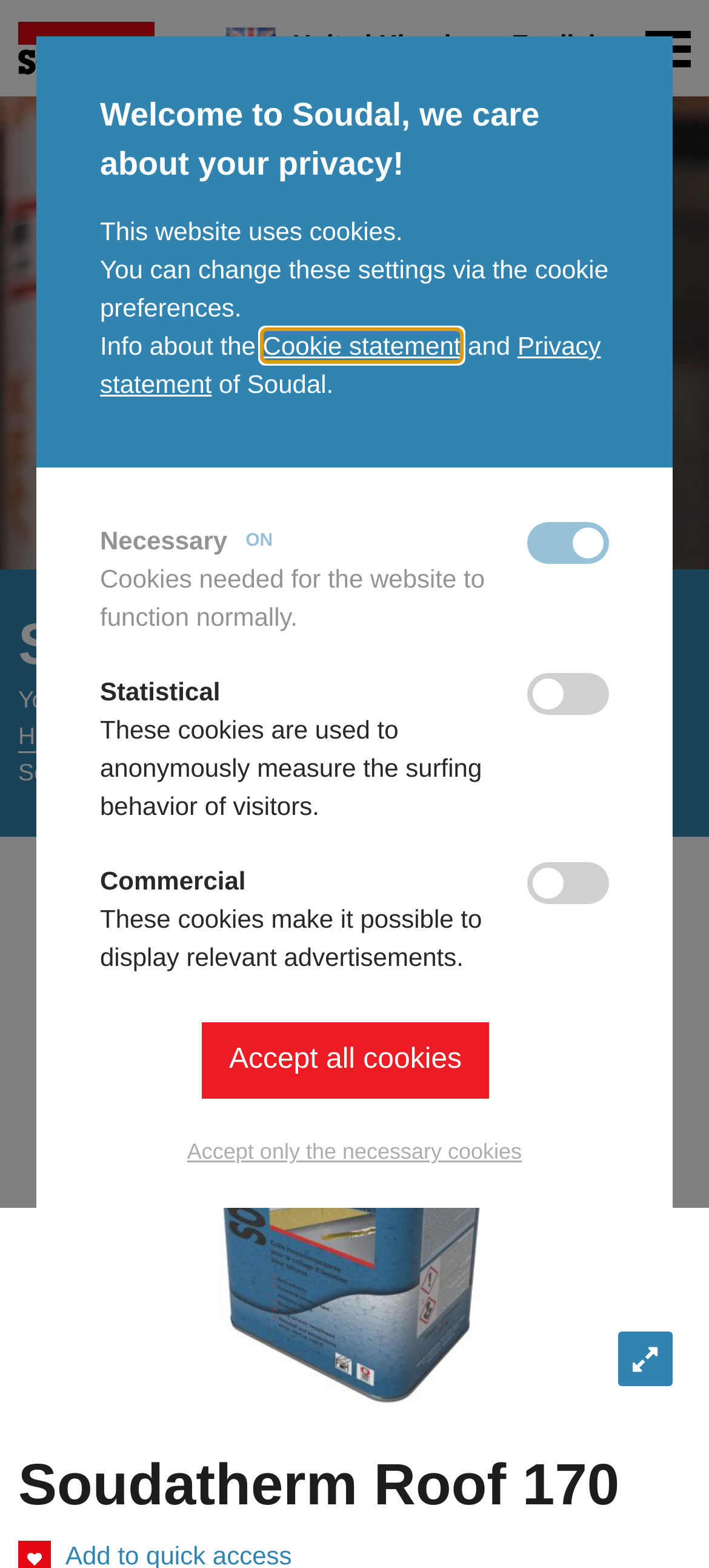Your task is to find and give the main heading text of the webpage.

Soudatherm Roof 170